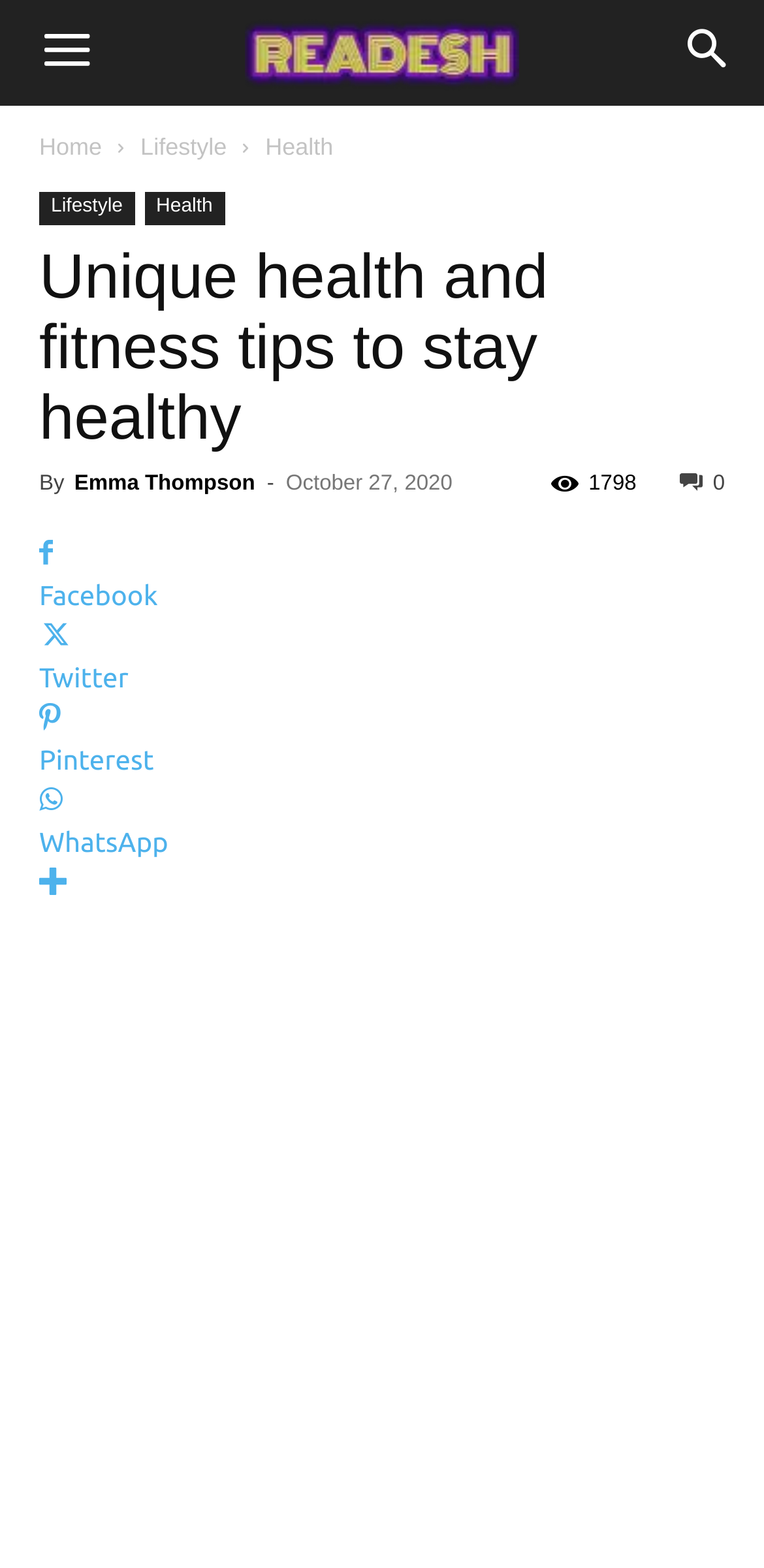Locate the bounding box coordinates of the clickable region necessary to complete the following instruction: "Share on Facebook". Provide the coordinates in the format of four float numbers between 0 and 1, i.e., [left, top, right, bottom].

[0.051, 0.341, 0.949, 0.393]